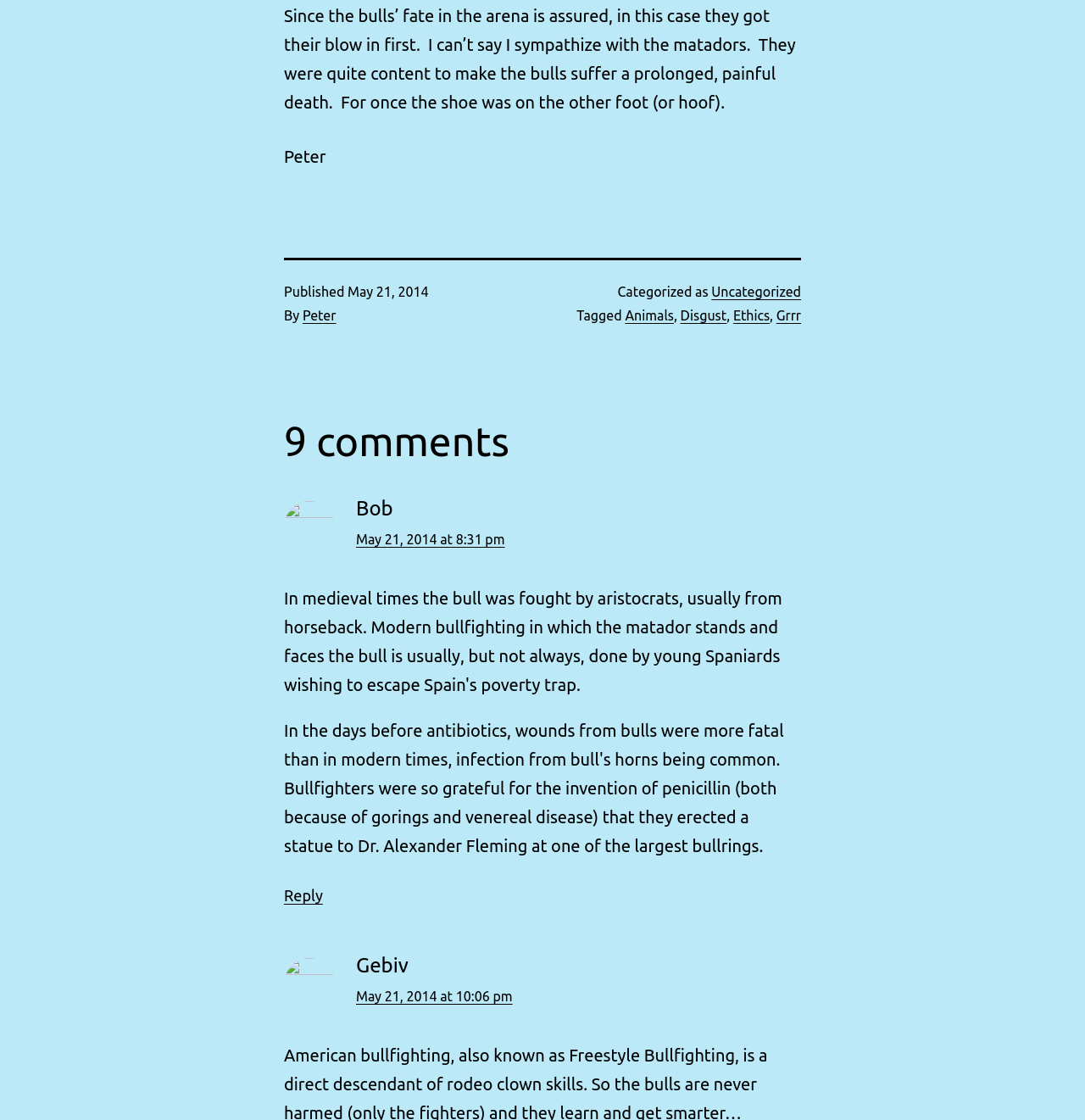Who is the author of the article?
Answer the question with a single word or phrase by looking at the picture.

Peter